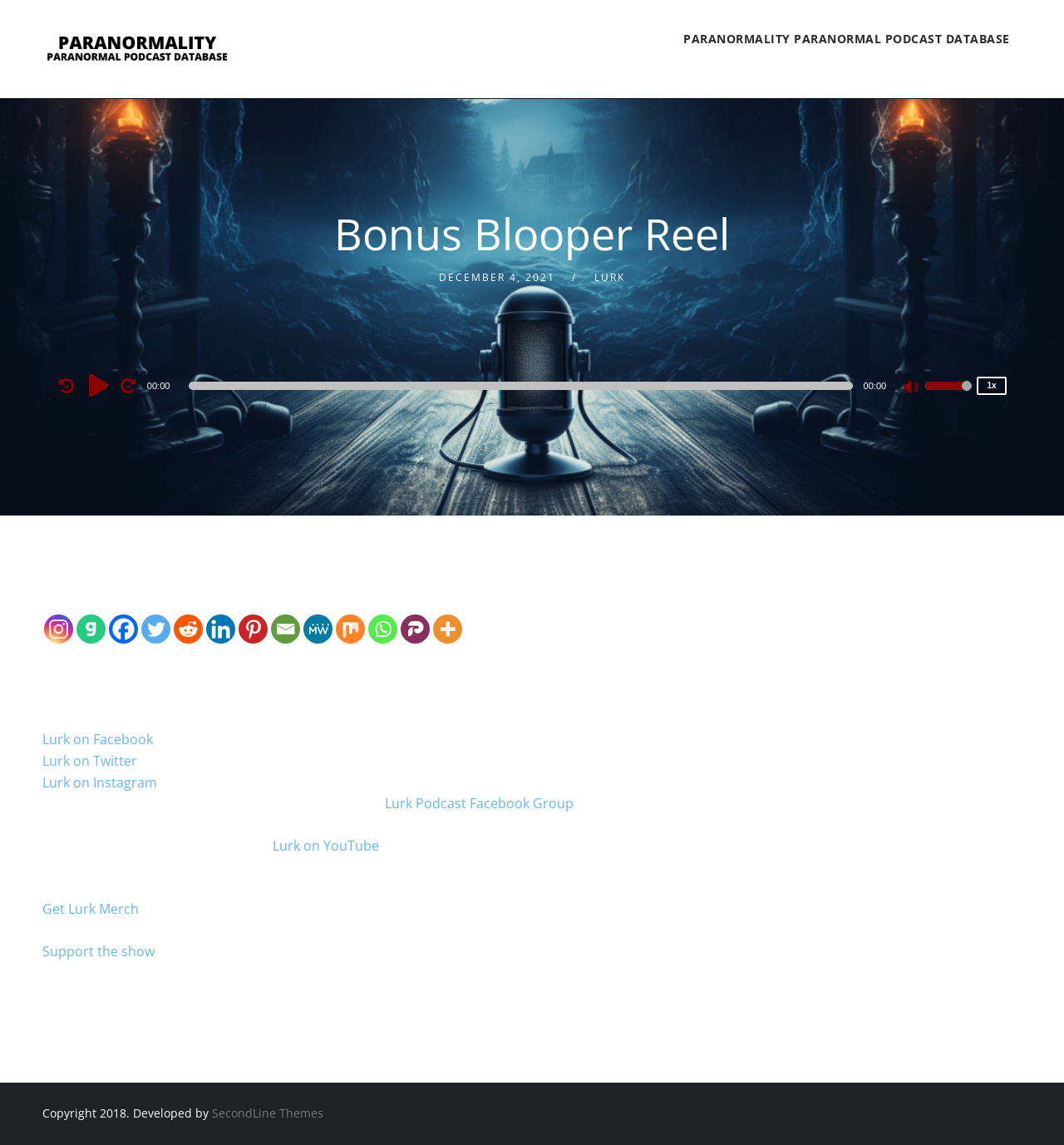What is the theme of the podcast?
Using the image as a reference, answer with just one word or a short phrase.

Paranormality